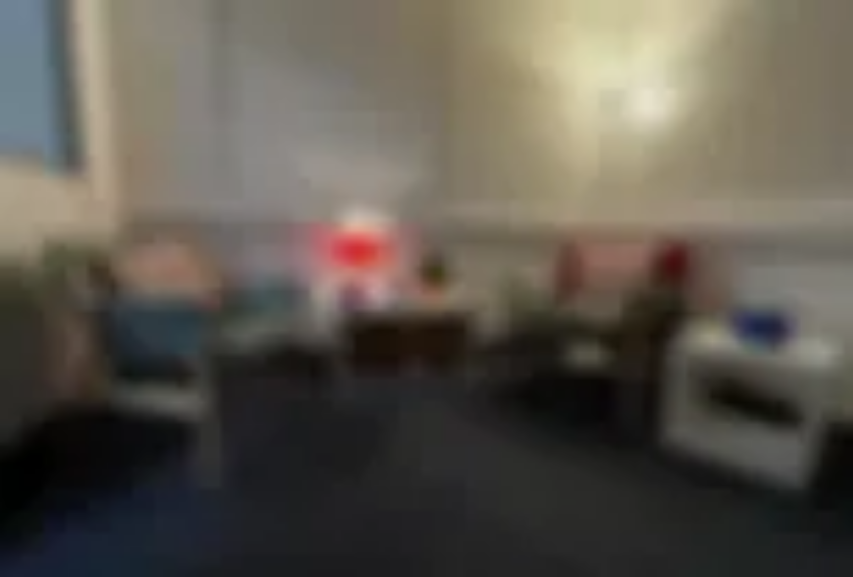Deliver an in-depth description of the image, highlighting major points.

The image depicts a welcoming counselling room, designed to create a comfortable and calming atmosphere for clients. Soft lighting, including a notable red lamp, casts a warm glow over the space. The room features cozy seating arrangements, combining a mix of soft chairs and cushions, fostering an inviting environment. A small, tidy table sits in the center, ideal for holding materials or personal items during sessions. This setting exemplifies the inviting nature of face-to-face counselling offered at the service, emphasizing the focus on client comfort and emotional well-being.